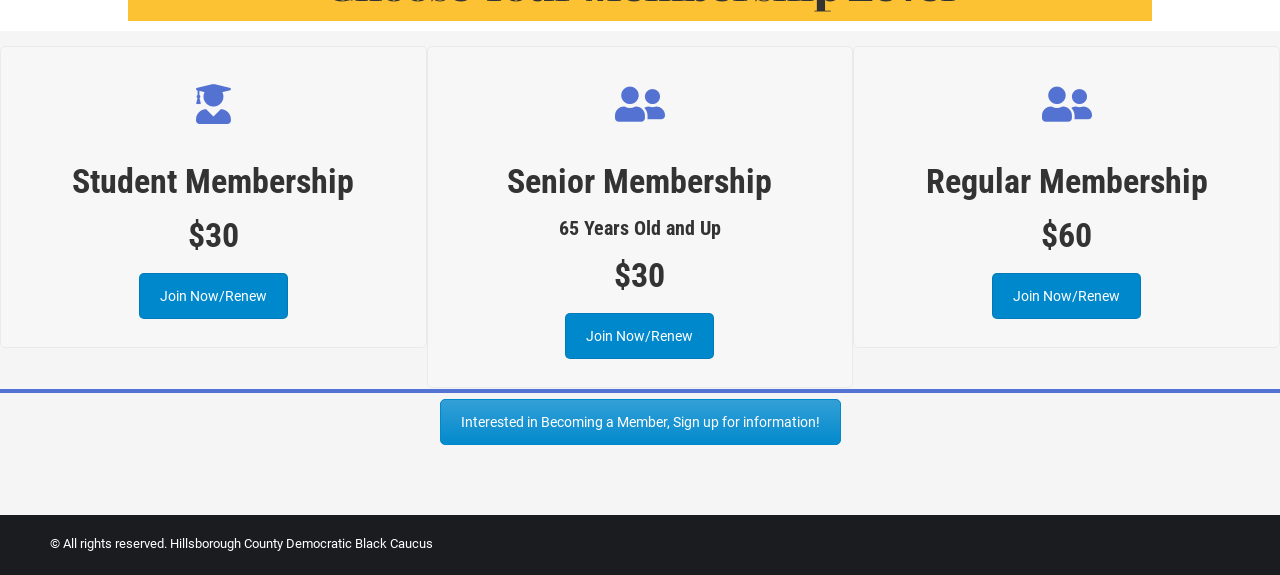Use the information in the screenshot to answer the question comprehensively: What is the action to take to become a member?

I found the answer by looking at the links 'Join Now/Renew' that are adjacent to each type of membership, which indicates the action to take to become a member.